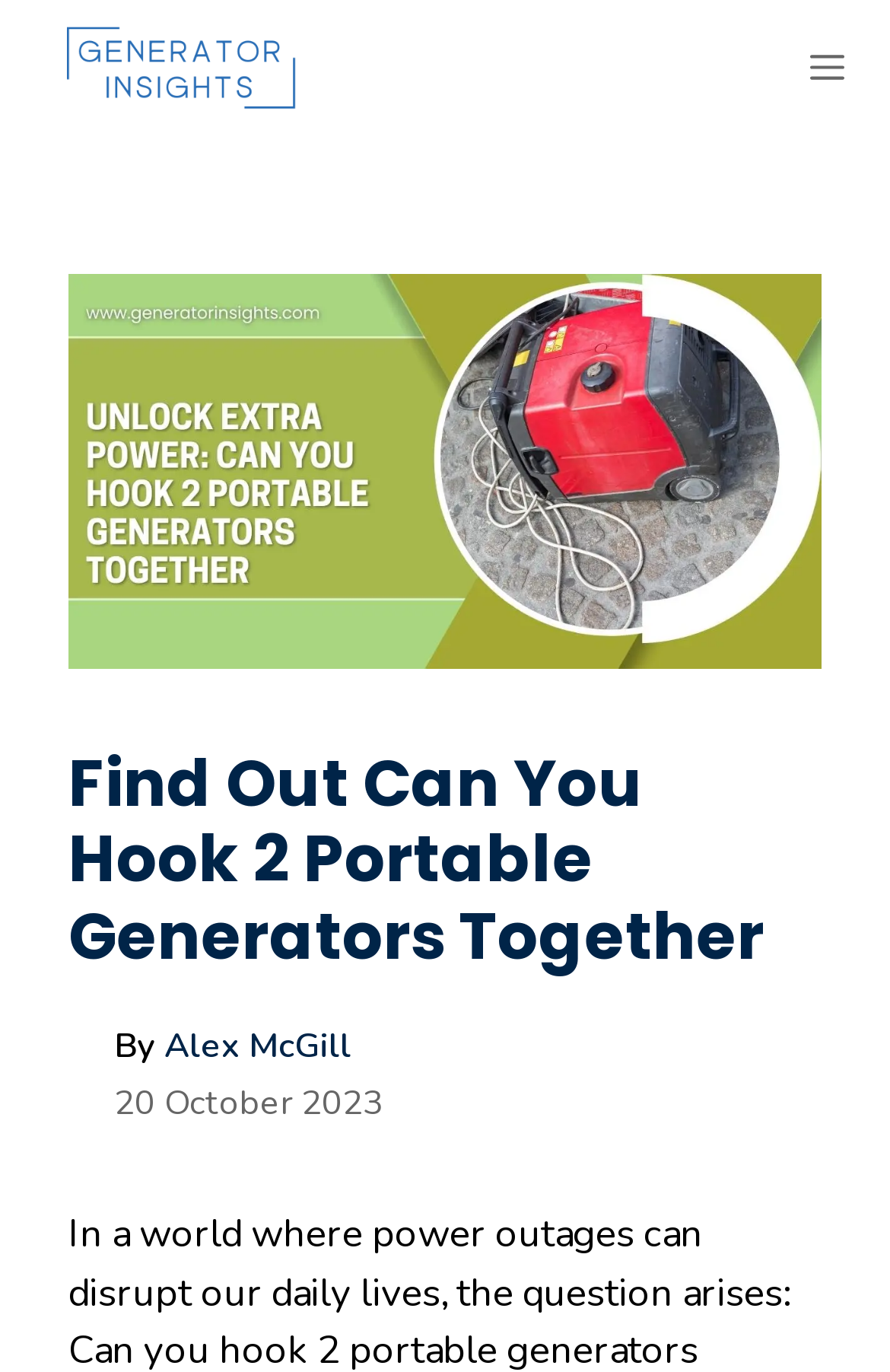Use the information in the screenshot to answer the question comprehensively: What is the name of the author of the article?

The author's name can be found in the header section of the webpage, specifically in the 'By' section, where it is written 'By Alex McGill'.